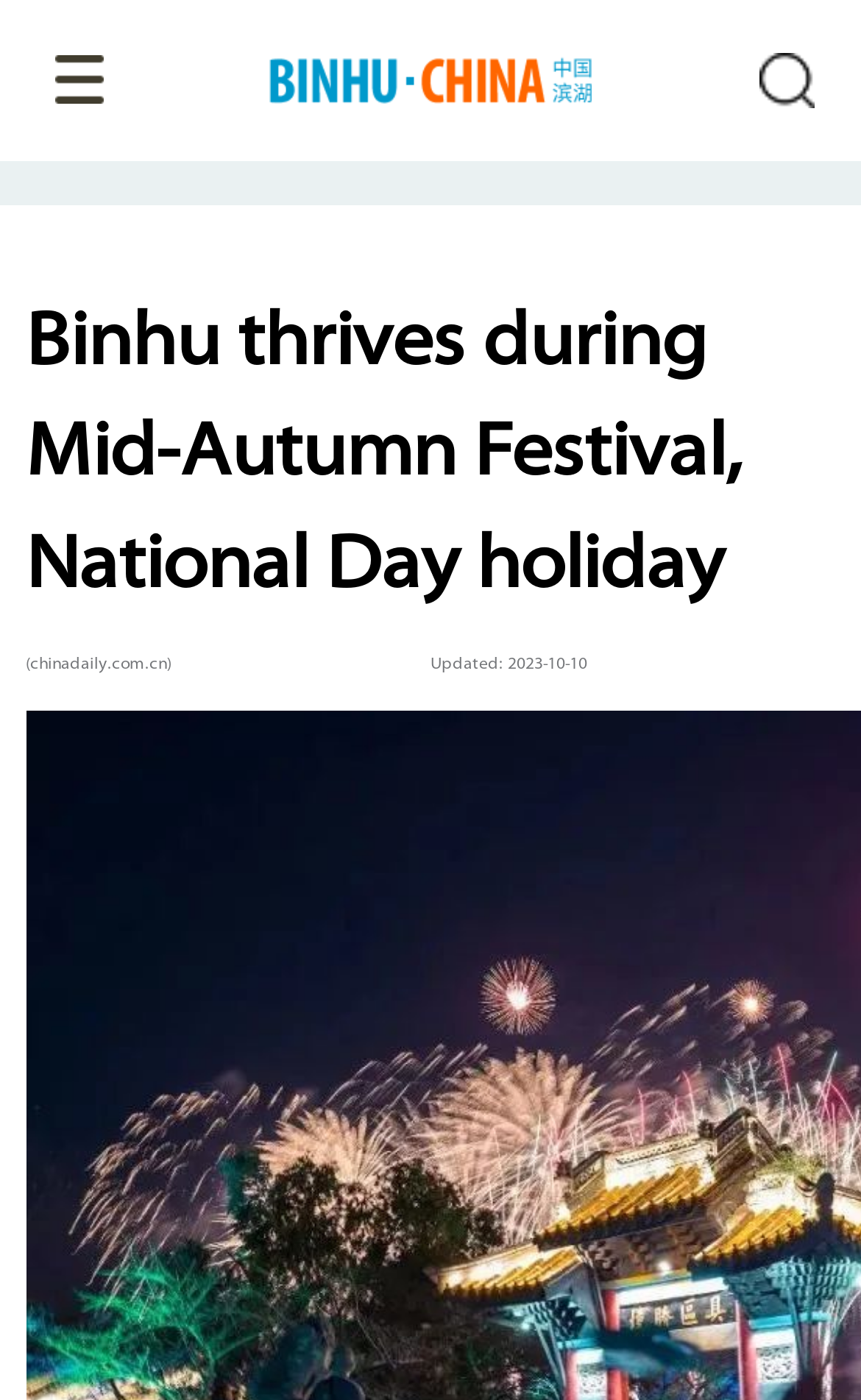What is the percentage increase in visitors?
Please provide a single word or phrase answer based on the image.

75 percent